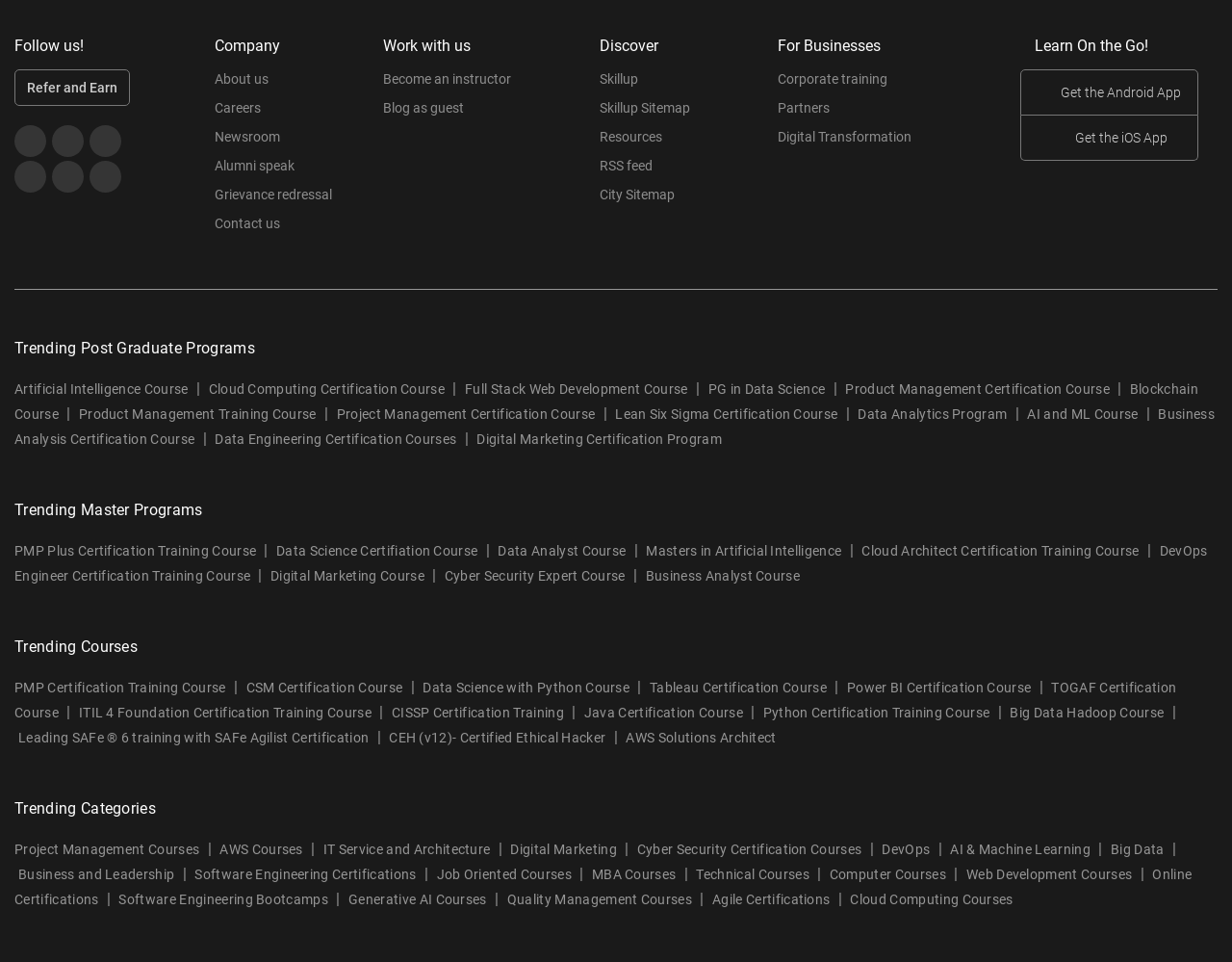Given the description: "AI and ML Course", determine the bounding box coordinates of the UI element. The coordinates should be formatted as four float numbers between 0 and 1, [left, top, right, bottom].

[0.834, 0.423, 0.924, 0.449]